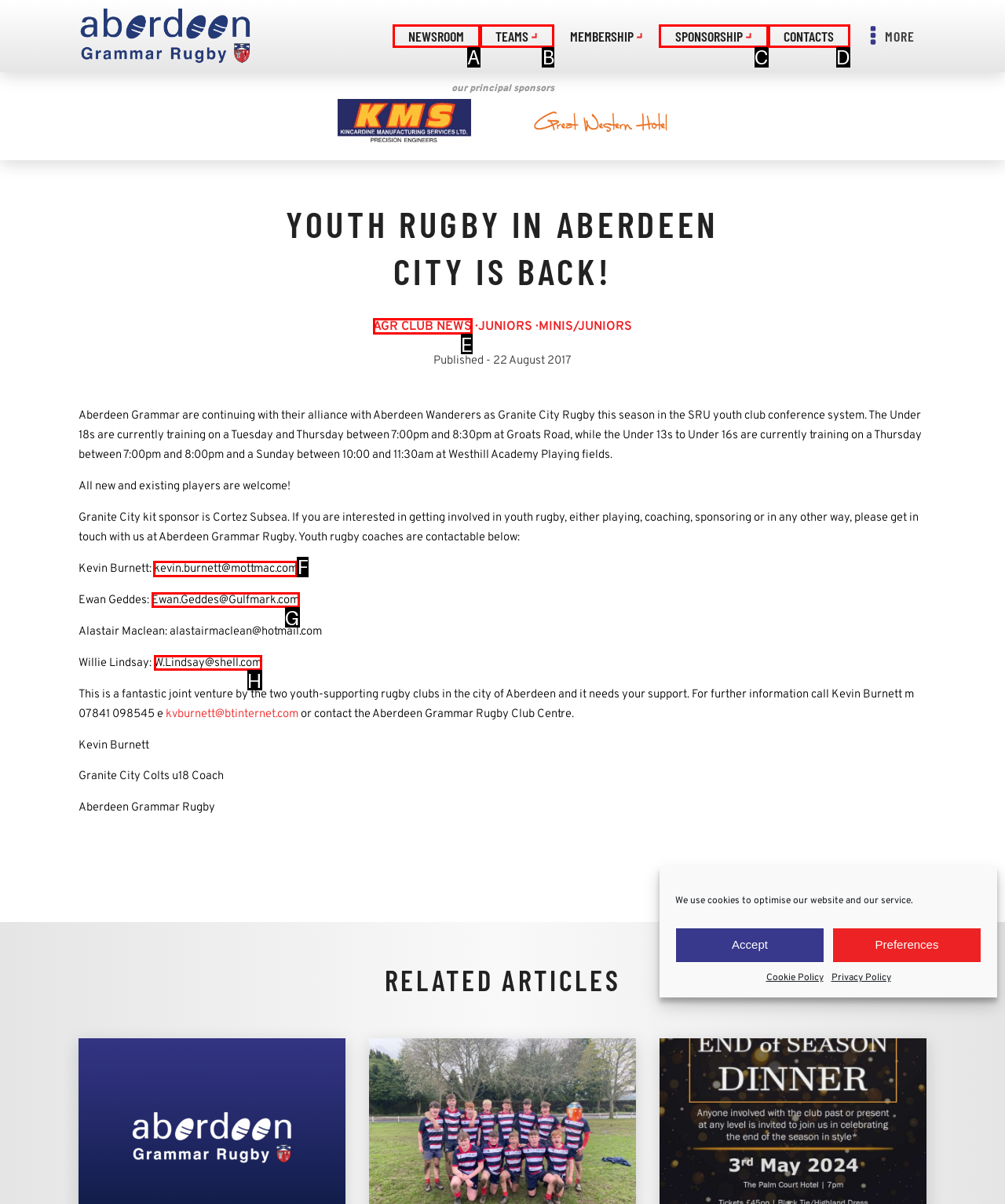Which lettered option should I select to achieve the task: Go to the Shopping category according to the highlighted elements in the screenshot?

None